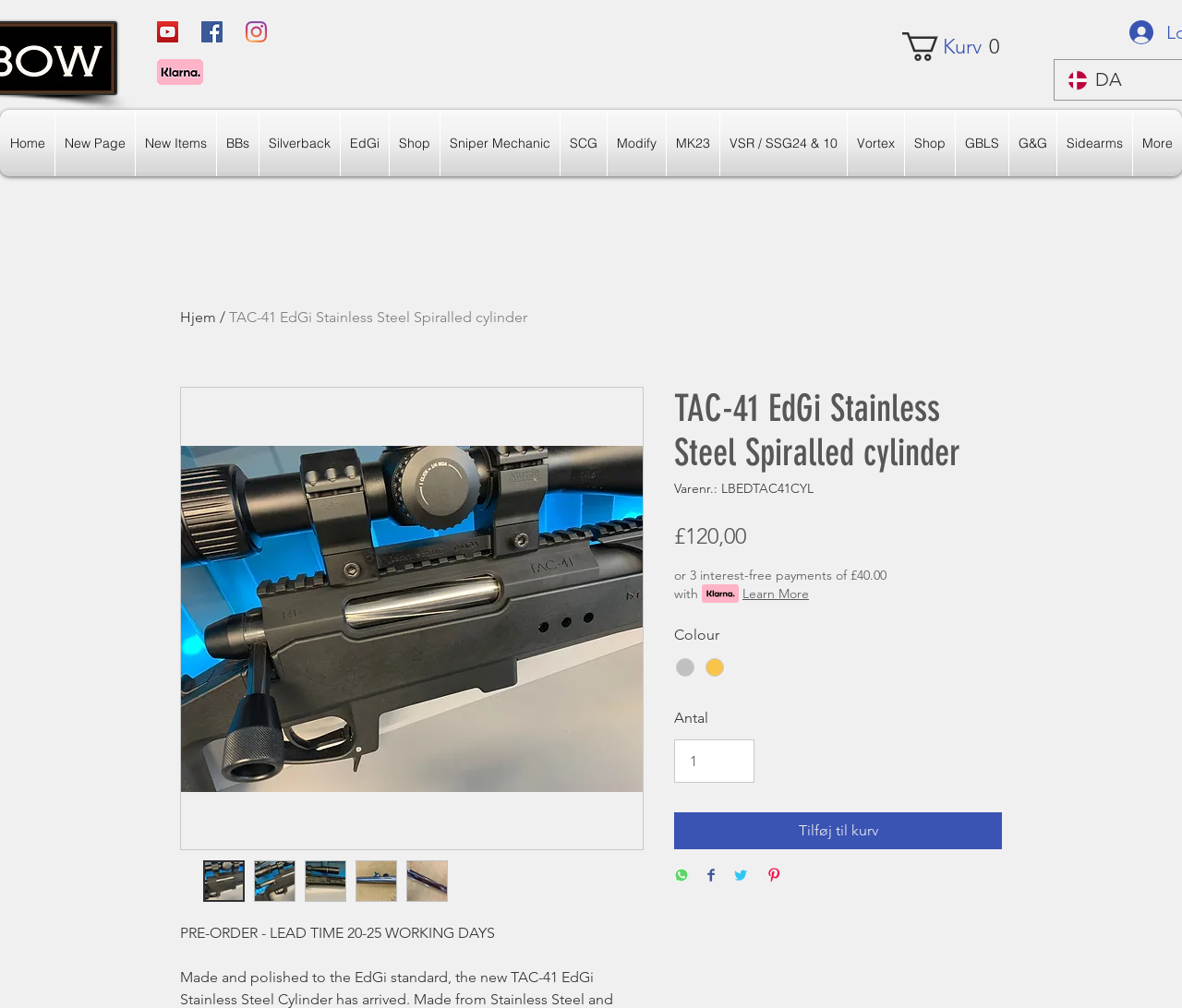Provide a thorough description of this webpage.

This webpage is about a product called TAC-41 EdGi Stainless Steel Spiralled cylinder, which is available for pre-order with a lead time of 20-25 working days. 

At the top of the page, there are social media links, including YouTube, Facebook, and Instagram, each represented by an image. Below these links, there is a logo image and a search bar. 

The main content of the page is divided into two sections. On the left side, there is a menu with multiple links, including Home, New Page, New Items, BBs, Silverback, EdGi, Shop, Sniper Mechanic, SCG, Modify, MK23, VSR / SSG24 & 10, Vortex, and GBLS. 

On the right side, there is a product description section. It starts with a heading that reads "TAC-41 EdGi Stainless Steel Spiralled cylinder" and is followed by a product code, price, and a brief description. There are also options to select the color and quantity of the product. Below these options, there are buttons to add the product to the cart, share on WhatsApp, Facebook, Twitter, and Pinterest. 

There are also multiple thumbnail images of the product, each with a button to view more. At the bottom of the page, there is a section with more information about the product, including its price, payment options, and a "Learn More" button.